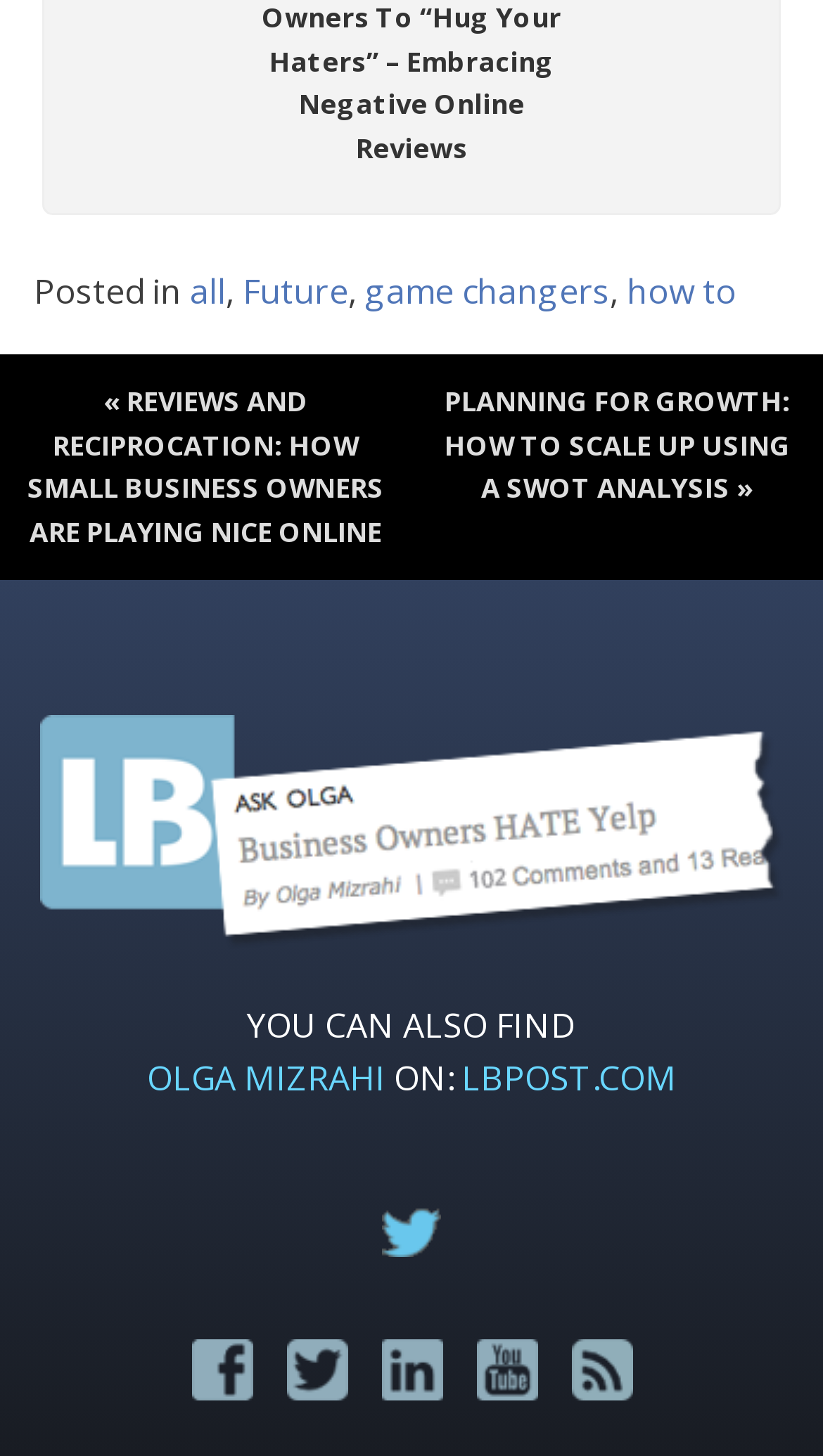Please provide the bounding box coordinates for the UI element as described: "alt="twitter"". The coordinates must be four floats between 0 and 1, represented as [left, top, right, bottom].

[0.464, 0.839, 0.536, 0.87]